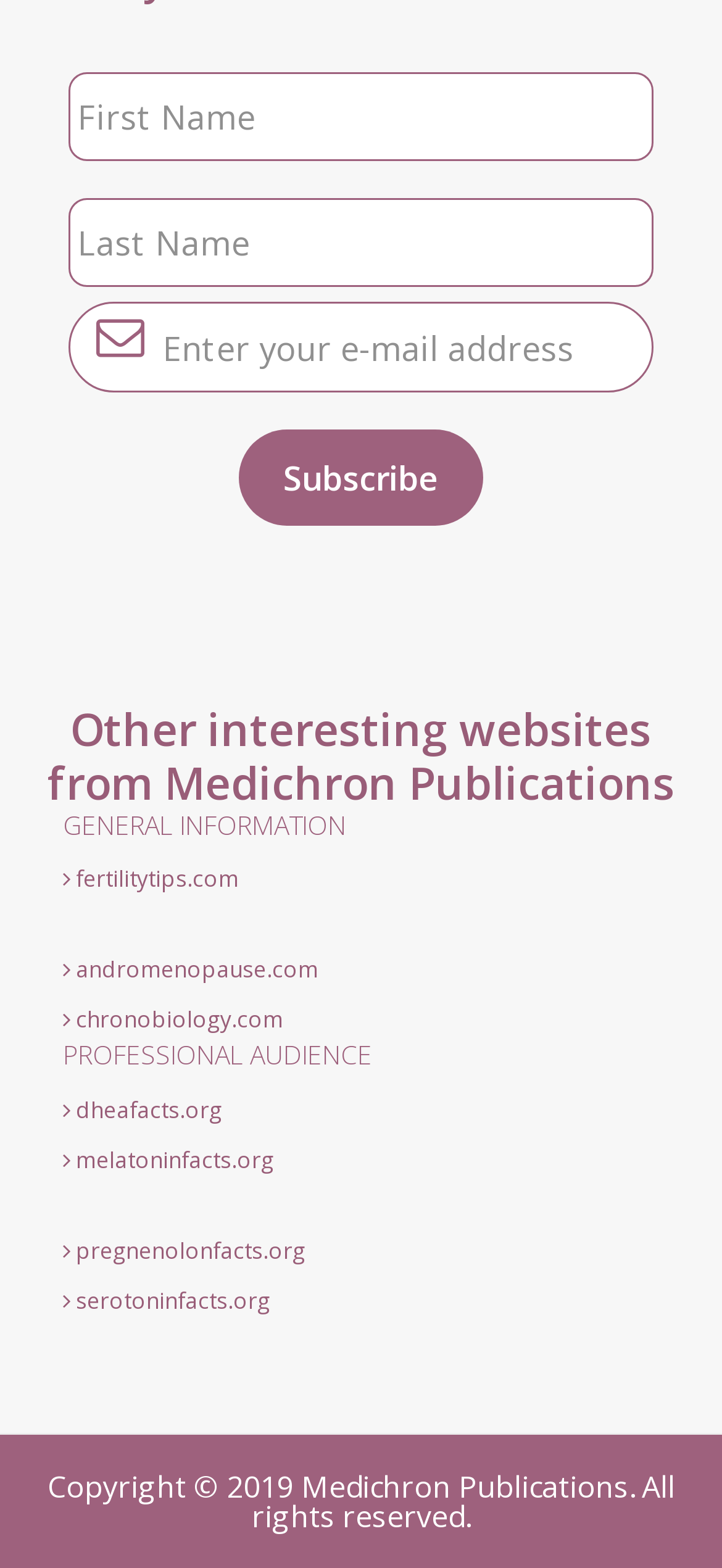Find the bounding box coordinates of the clickable element required to execute the following instruction: "Visit fertilitytips.com". Provide the coordinates as four float numbers between 0 and 1, i.e., [left, top, right, bottom].

[0.087, 0.551, 0.331, 0.571]